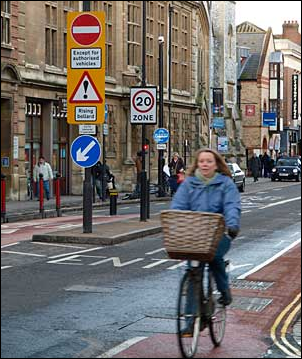What is the purpose of the 'Rising Bollard' sign?
Answer the question in a detailed and comprehensive manner.

The 'Rising Bollard' sign is a warning that indicates a mechanism that restricts vehicle access, which is likely used to control traffic flow and ensure safety in the area.